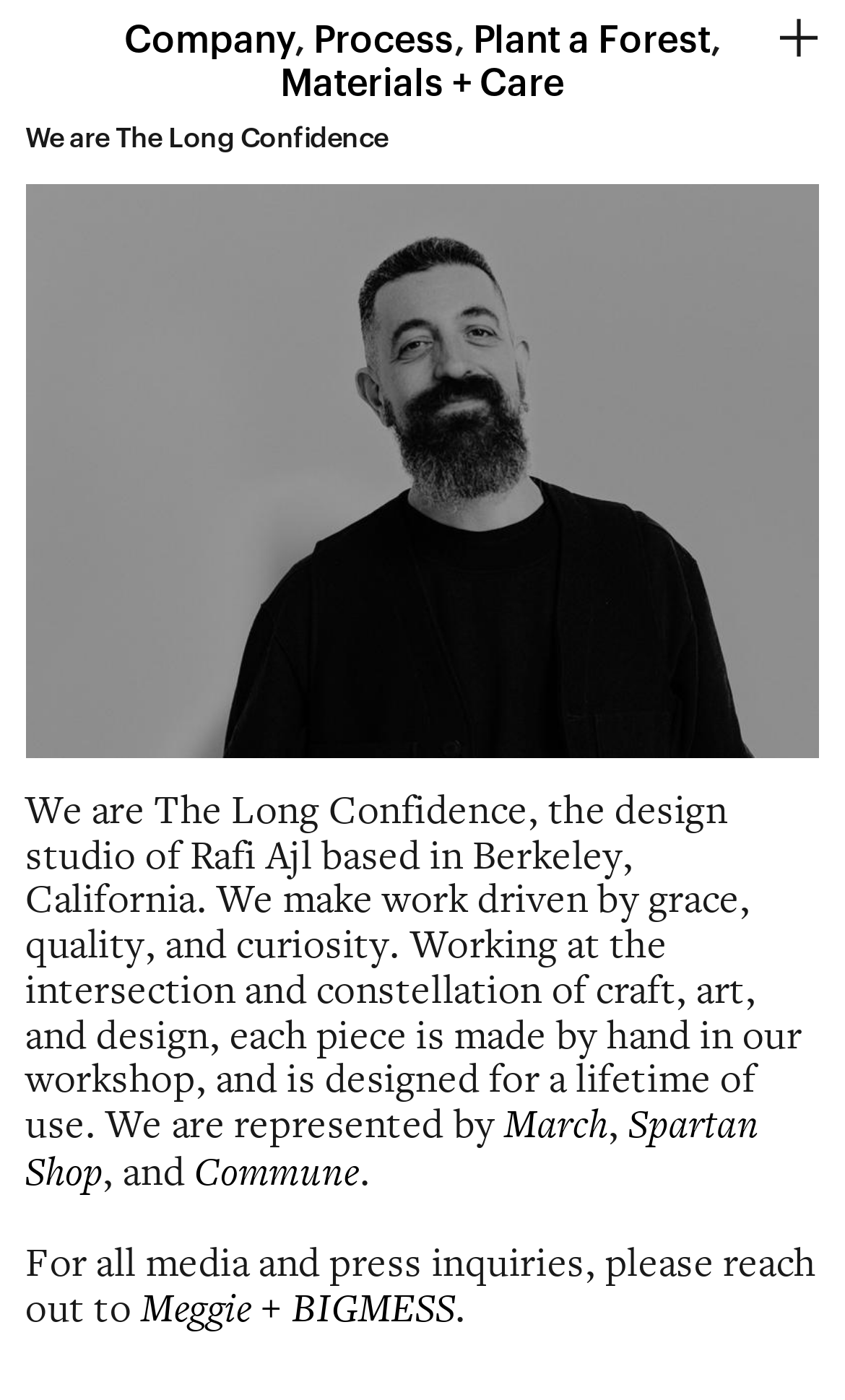Pinpoint the bounding box coordinates for the area that should be clicked to perform the following instruction: "Explore the Plant a Forest project".

[0.56, 0.015, 0.841, 0.043]